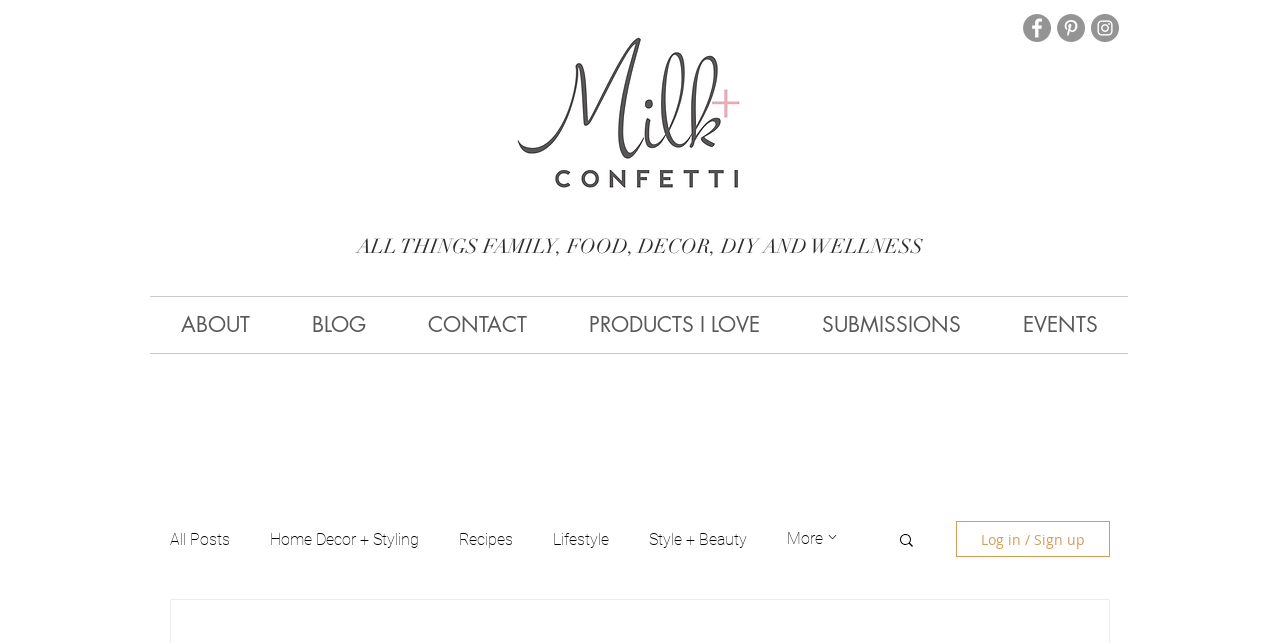What is the purpose of the button at the top right corner?
Refer to the screenshot and answer in one word or phrase.

Log in / Sign up